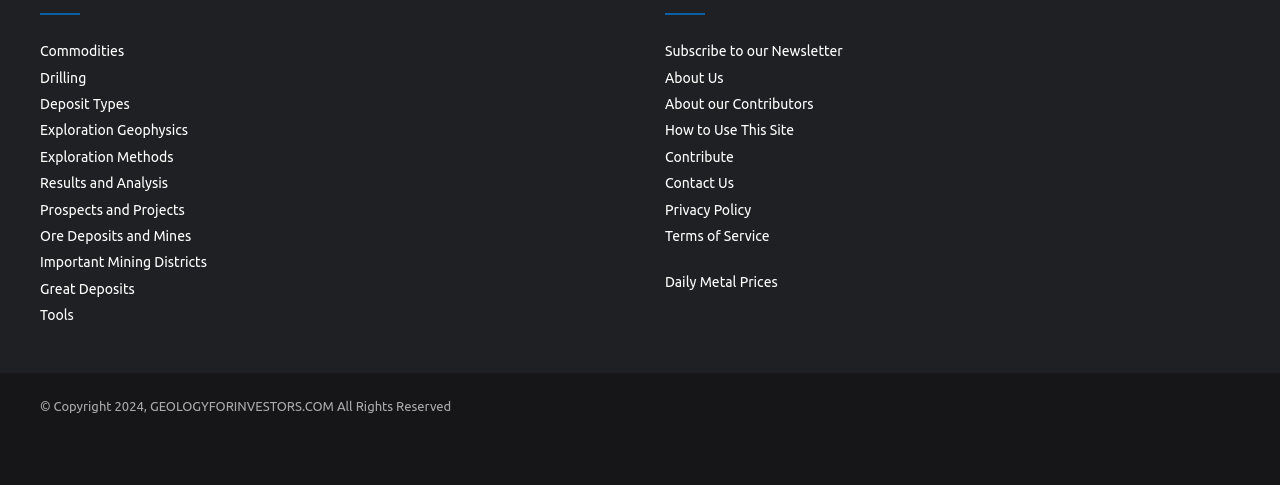What is the first menu item?
Based on the screenshot, provide your answer in one word or phrase.

Commodities